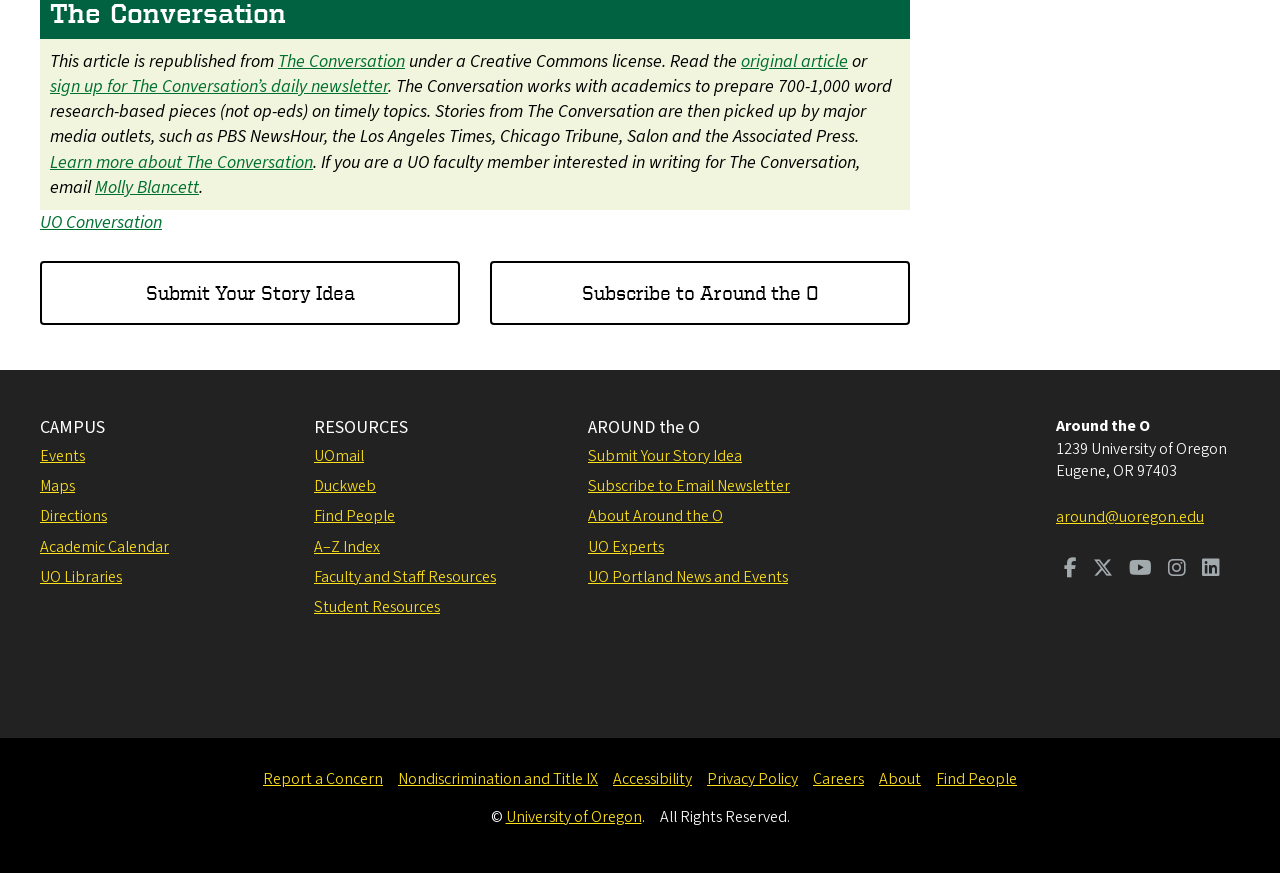Determine the bounding box coordinates of the section to be clicked to follow the instruction: "Try Super ChatGPT for free". The coordinates should be given as four float numbers between 0 and 1, formatted as [left, top, right, bottom].

None